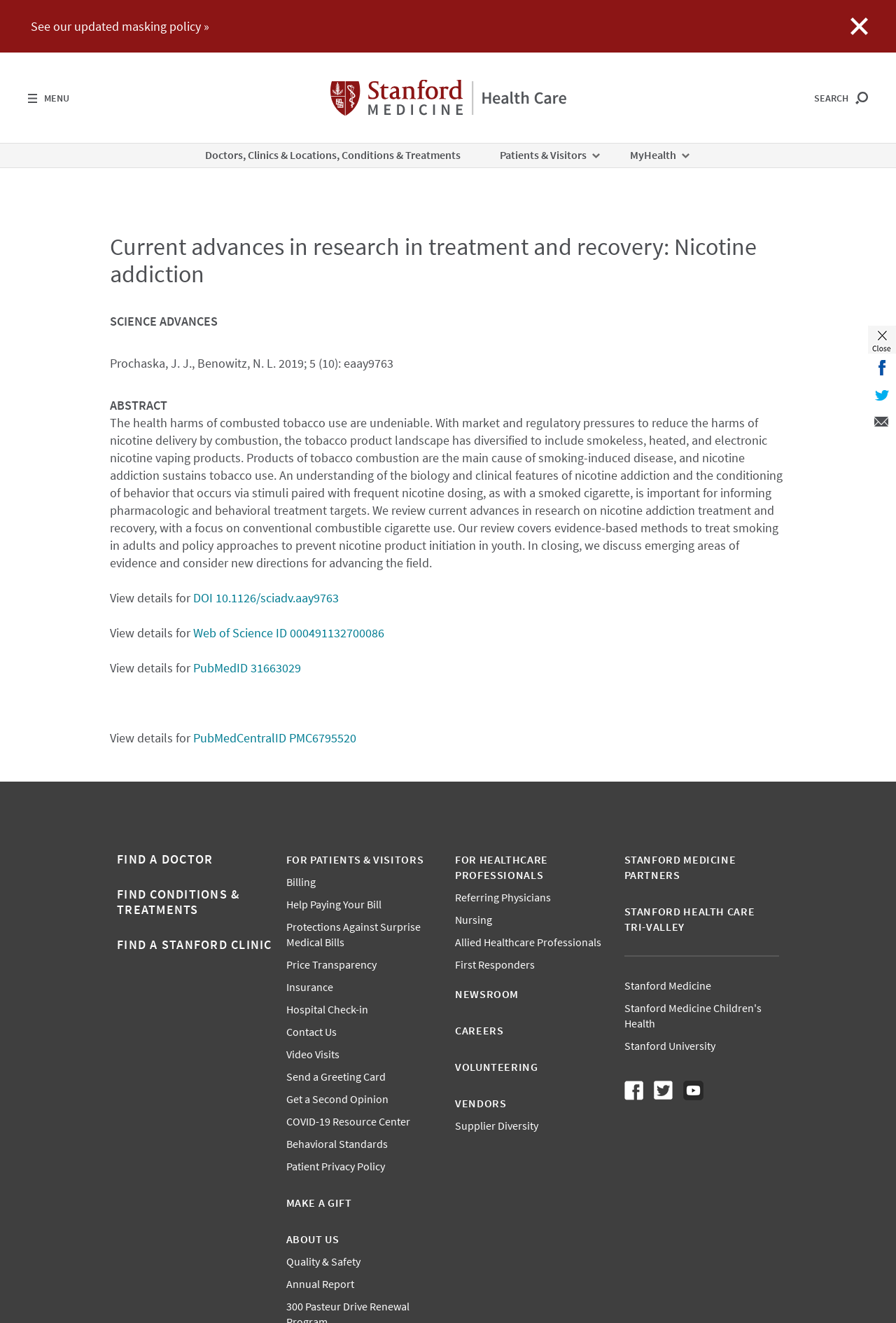What is the topic of the current research article?
Look at the image and construct a detailed response to the question.

I found the answer by reading the title of the article, which is 'Current advances in research in treatment and recovery: Nicotine addiction'. This title clearly indicates that the topic of the article is nicotine addiction.